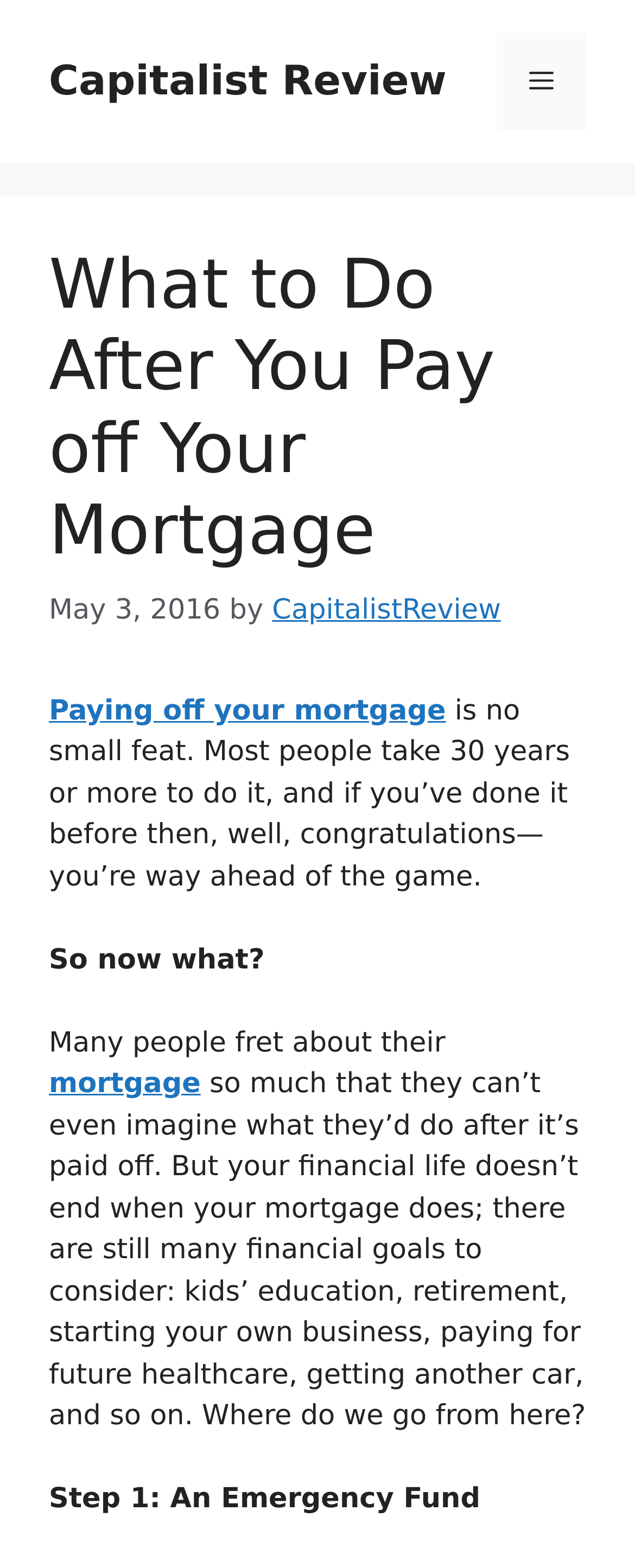Generate an in-depth caption that captures all aspects of the webpage.

The webpage is about an article titled "What to Do After You Pay off Your Mortgage" on the Capitalist Review website. At the top, there is a banner with a link to the website's homepage. Next to the banner, there is a mobile toggle button for navigation.

Below the banner, there is a header section with the article title, a timestamp indicating the article was published on May 3, 2016, and the author's name, CapitalistReview. The article begins with a congratulatory message to those who have paid off their mortgage, followed by a series of paragraphs discussing the next steps to take after achieving this financial milestone.

The article is divided into sections, with the first section titled "Step 1: An Emergency Fund". The text discusses the importance of planning for future financial goals, such as kids' education, retirement, and healthcare, and encourages readers to consider their next steps after paying off their mortgage. There are also links to related topics, including "Paying off your mortgage" and "mortgage".